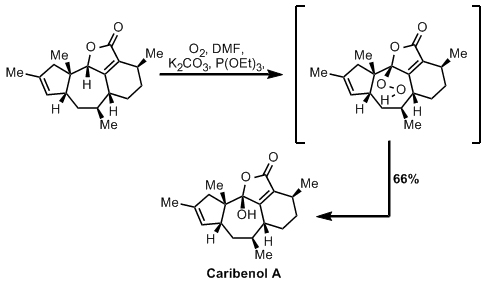What functional group is clearly marked in the chemical structures?
From the screenshot, supply a one-word or short-phrase answer.

Methyl (Me) groups